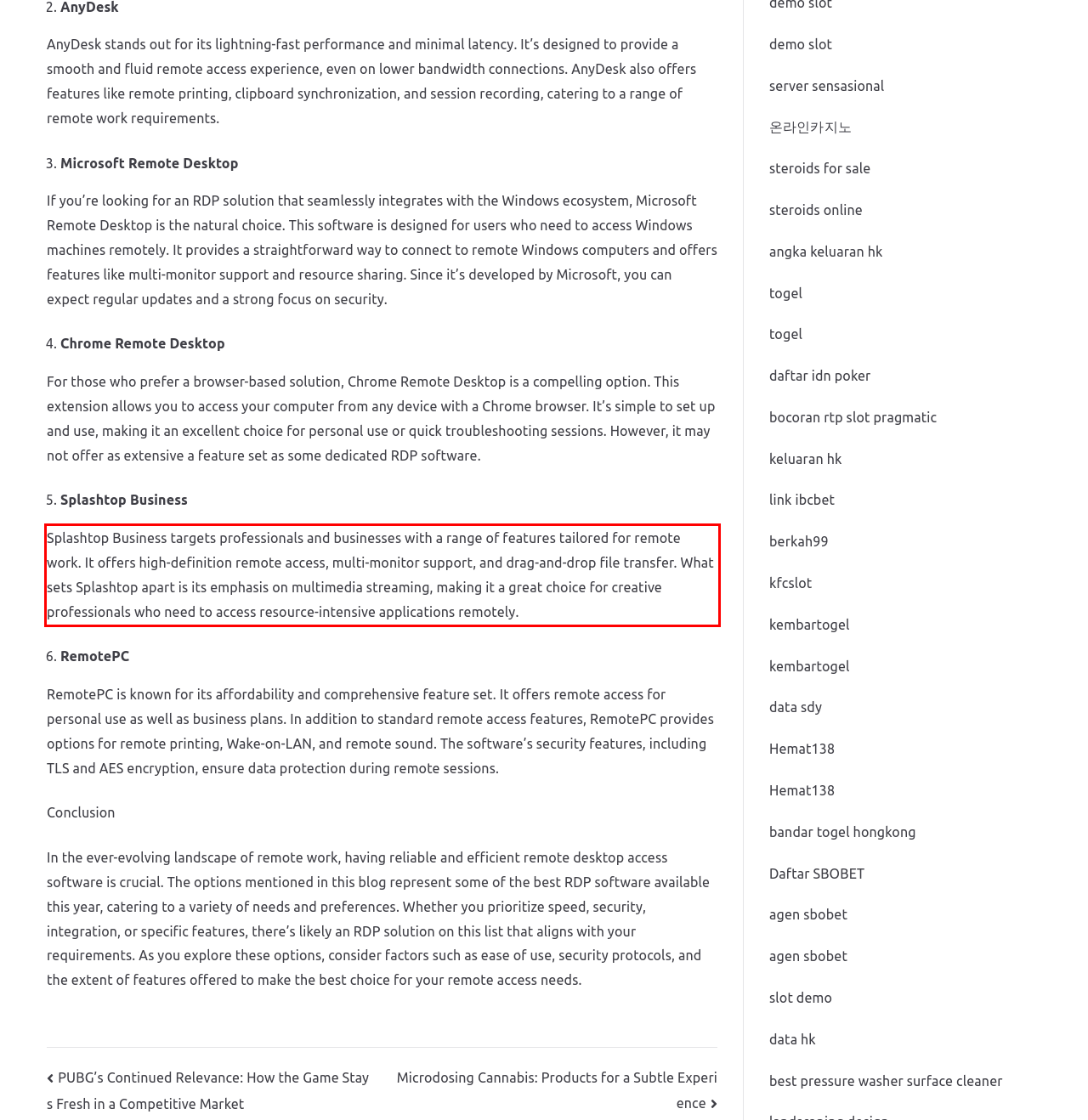Review the screenshot of the webpage and recognize the text inside the red rectangle bounding box. Provide the extracted text content.

Splashtop Business targets professionals and businesses with a range of features tailored for remote work. It offers high-definition remote access, multi-monitor support, and drag-and-drop file transfer. What sets Splashtop apart is its emphasis on multimedia streaming, making it a great choice for creative professionals who need to access resource-intensive applications remotely.